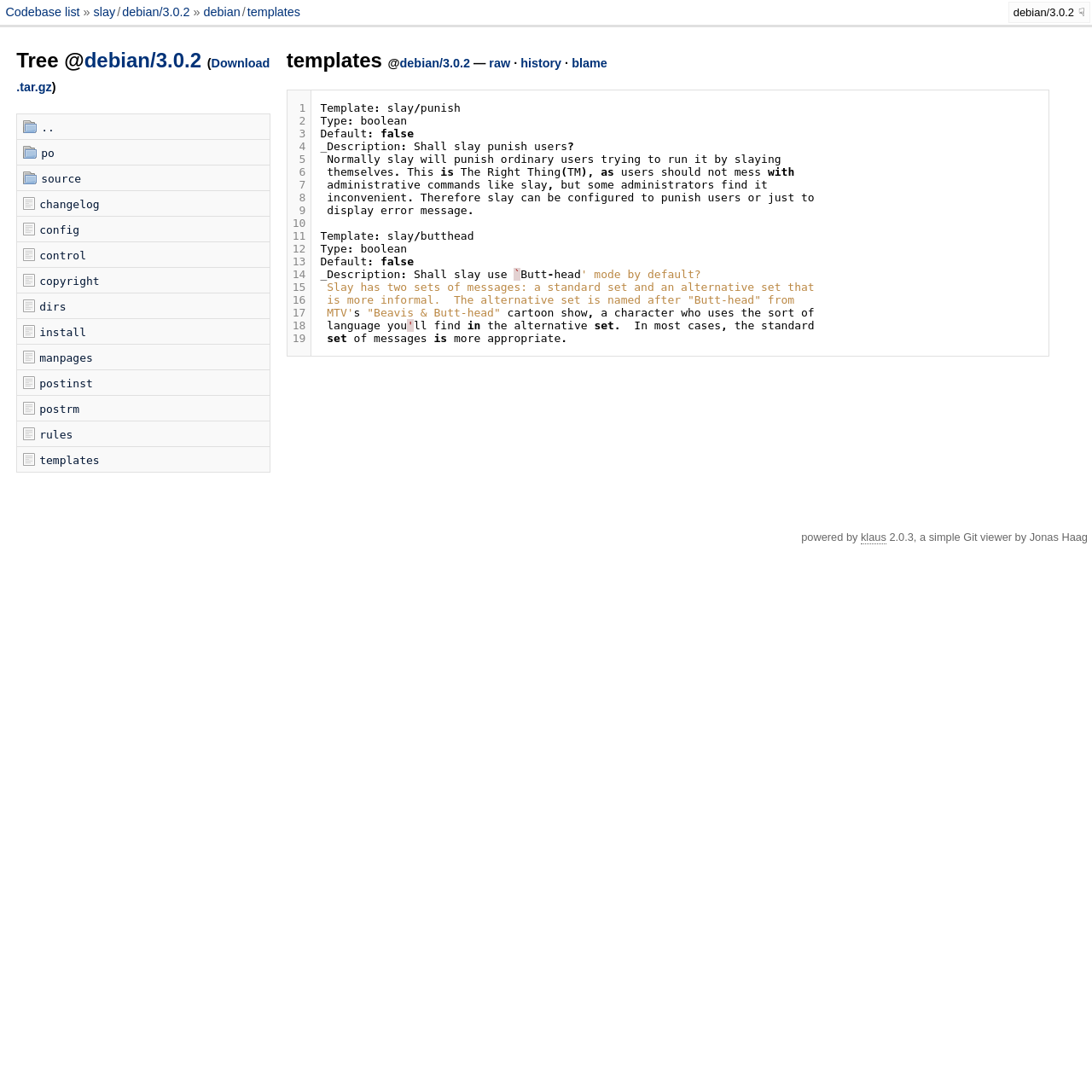Please identify the bounding box coordinates for the region that you need to click to follow this instruction: "Click on the 'Pillow Magazine' link".

None